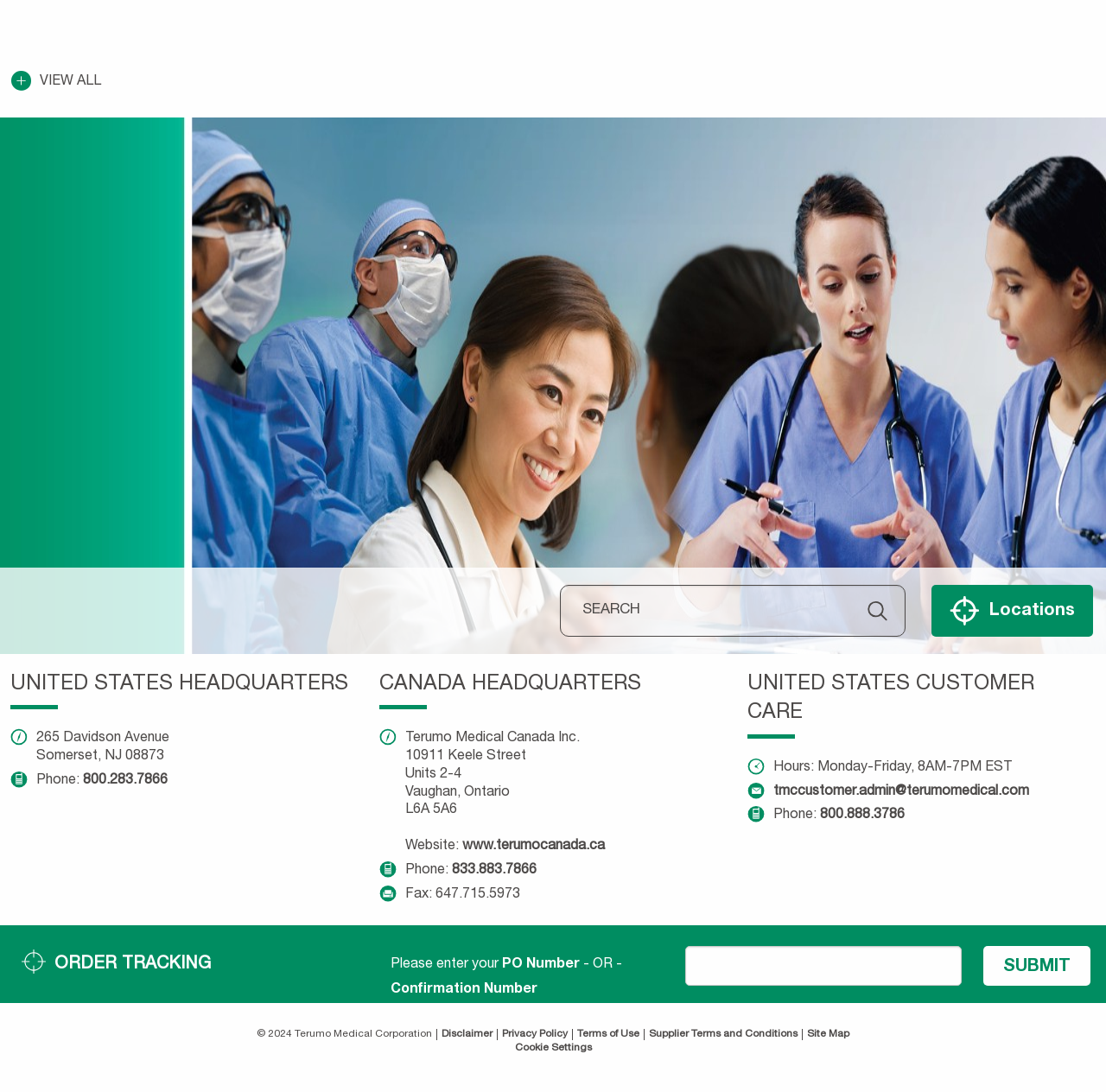What is the fax number for customer care in the United States?
Can you provide an in-depth and detailed response to the question?

I found the fax number by looking at the section labeled 'UNITED STATES CUSTOMER CARE' which contains the fax number '647.715.5973'.